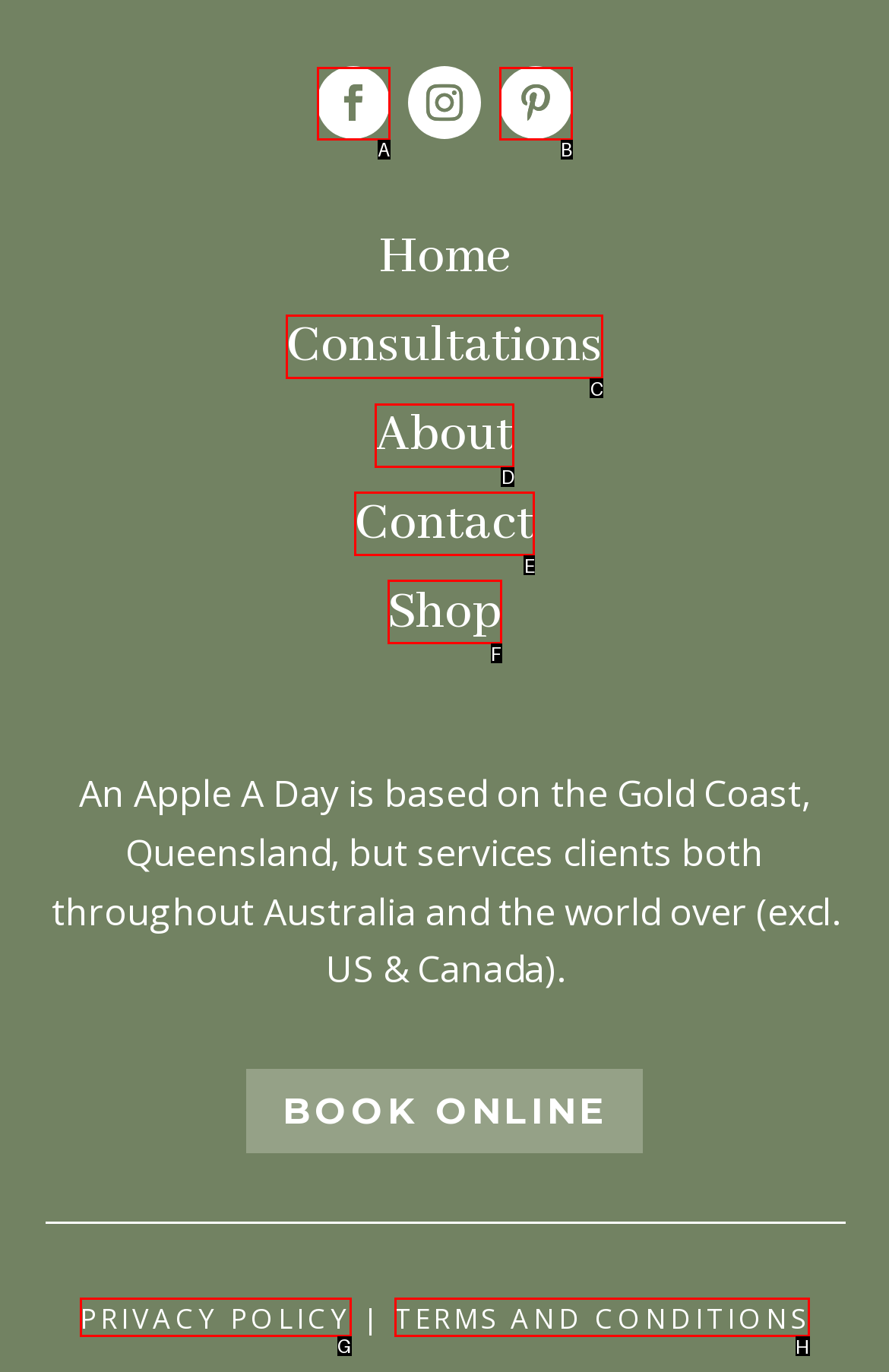Point out the HTML element I should click to achieve the following: Read the Privacy Policy Reply with the letter of the selected element.

G